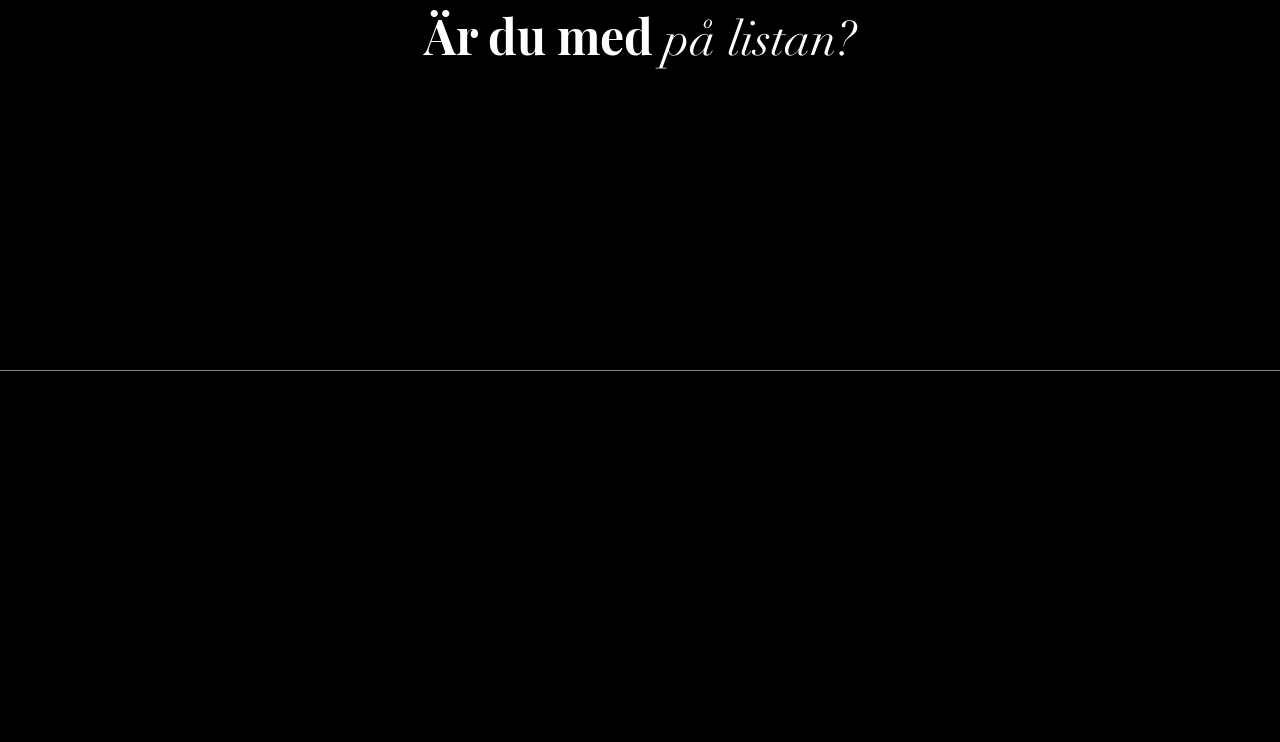Find the bounding box coordinates for the area you need to click to carry out the instruction: "Follow on Instagram". The coordinates should be four float numbers between 0 and 1, indicated as [left, top, right, bottom].

[0.693, 0.85, 0.715, 0.888]